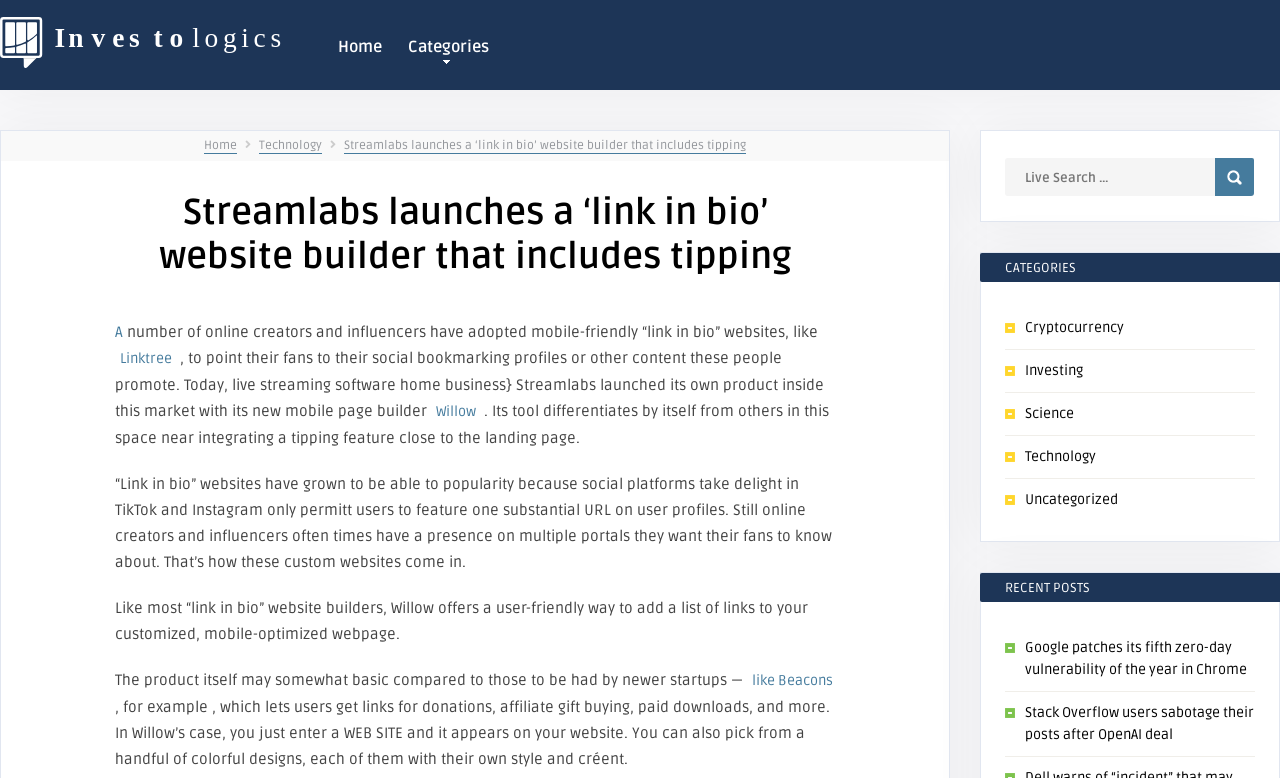Using the element description: "Linktree", determine the bounding box coordinates for the specified UI element. The coordinates should be four float numbers between 0 and 1, [left, top, right, bottom].

[0.09, 0.449, 0.141, 0.472]